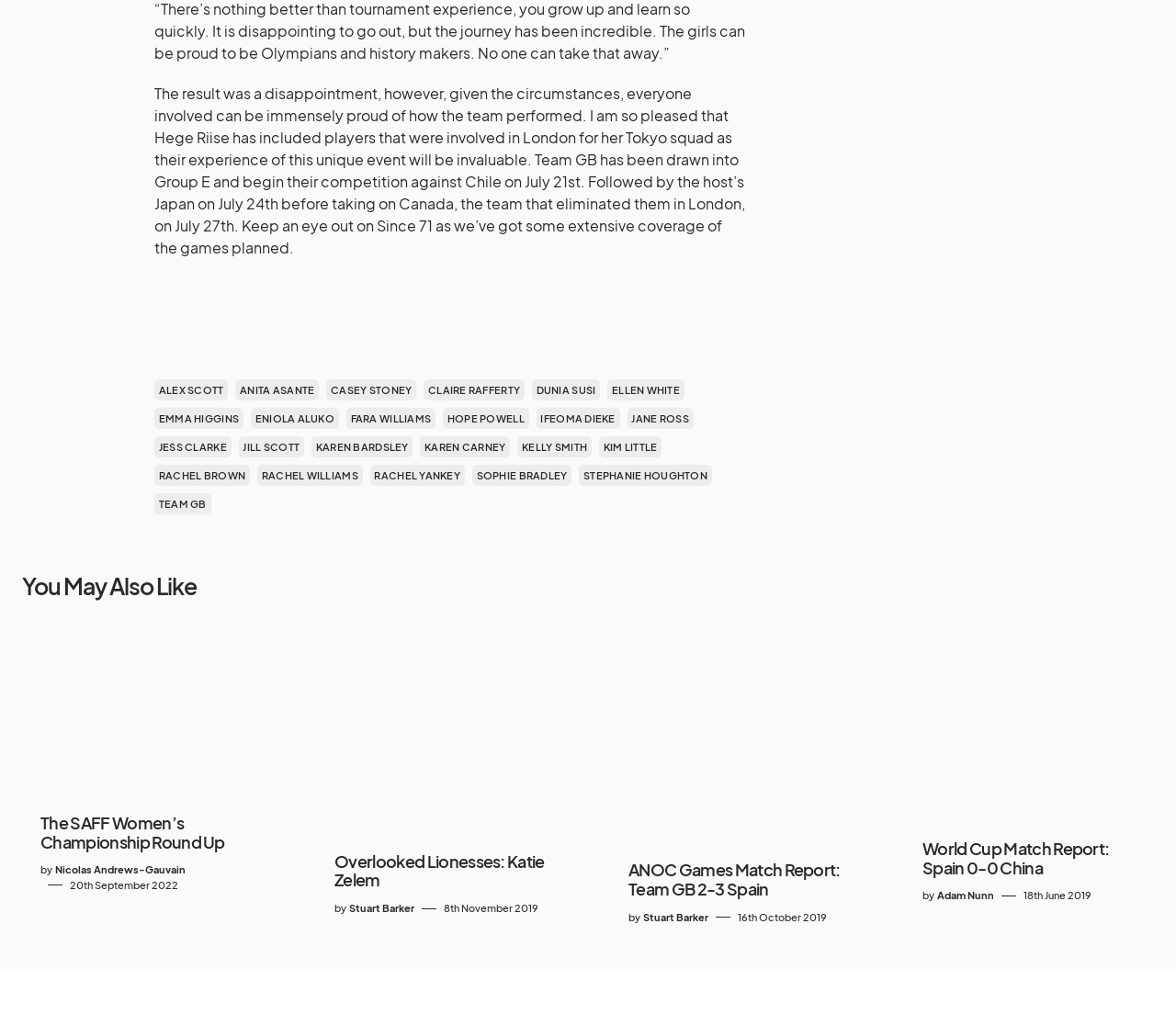Provide the bounding box coordinates of the section that needs to be clicked to accomplish the following instruction: "Search for something."

None